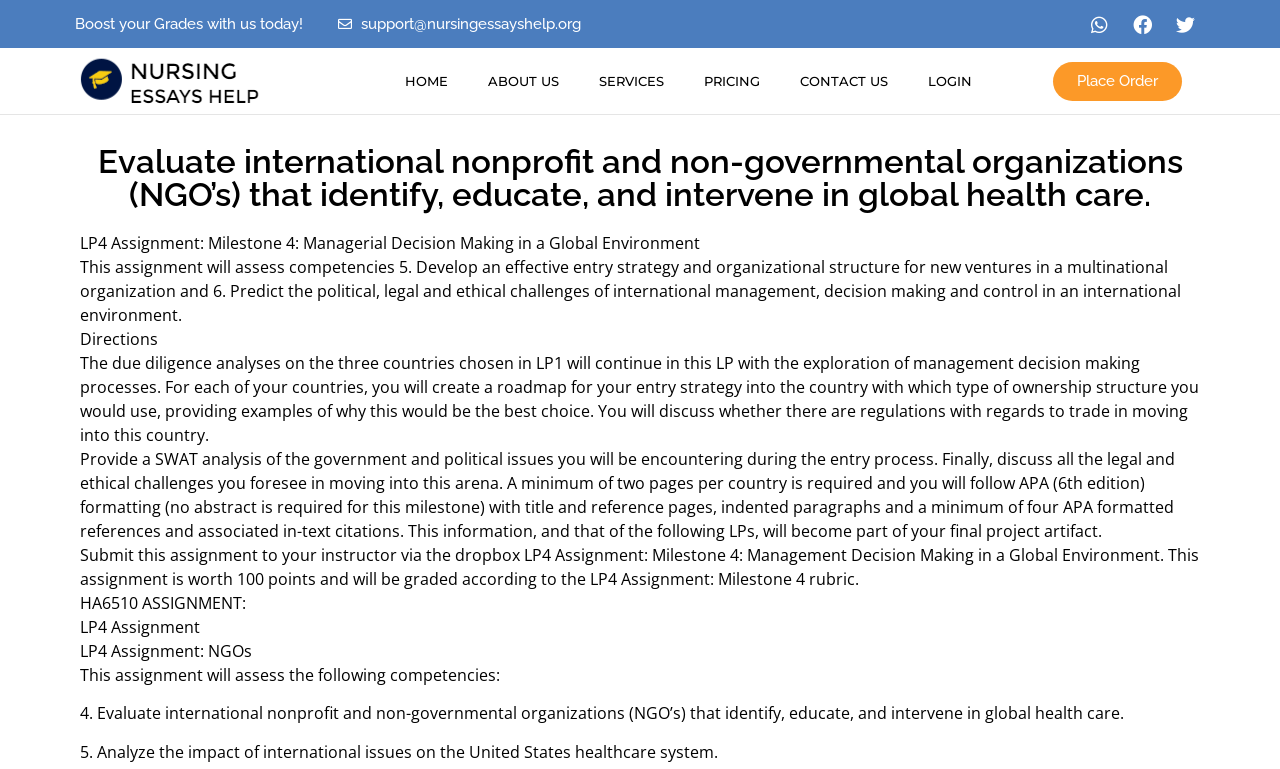Please find the bounding box coordinates of the element that must be clicked to perform the given instruction: "Click on the 'HOME' link". The coordinates should be four float numbers from 0 to 1, i.e., [left, top, right, bottom].

[0.301, 0.075, 0.366, 0.135]